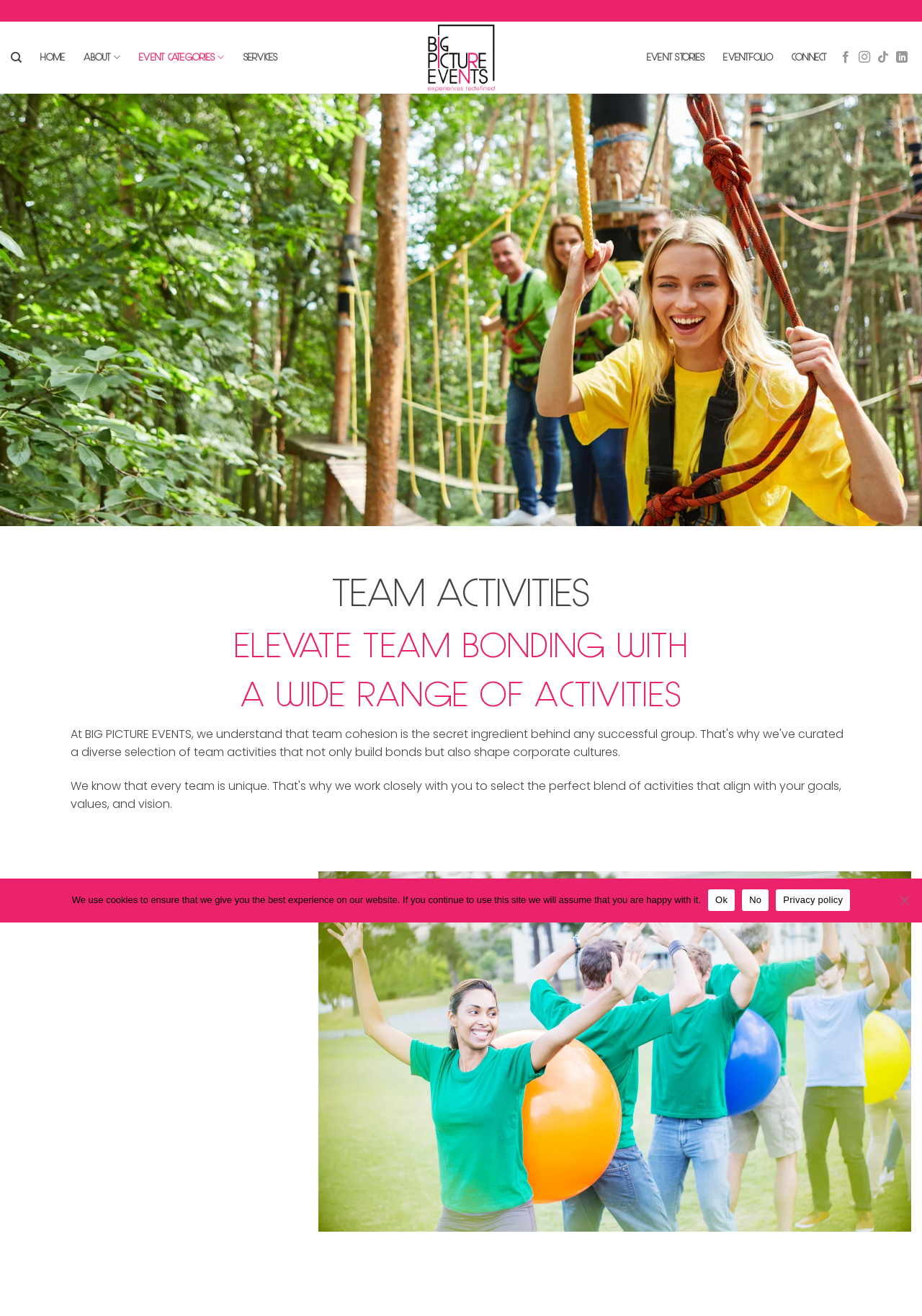Provide the bounding box coordinates of the area you need to click to execute the following instruction: "Search the website".

[0.012, 0.033, 0.024, 0.054]